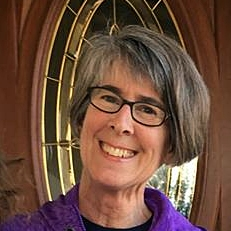Convey all the details present in the image.

The image features Jody Alfiere, who has been awarded the 2017 Outstanding Volunteer Honor by the Washington State Genealogical Society. She is smiling warmly while wearing glasses and a purple jacket, standing in front of a door with a decorative window. This recognition highlights her dedicated efforts in documenting headstones at a local cemetery in Mason County, where she meticulously mapped the project and engaged volunteers. Her commitment to genealogy and her community is celebrated through this award, showcasing her significant contributions that have positively impacted the local society.